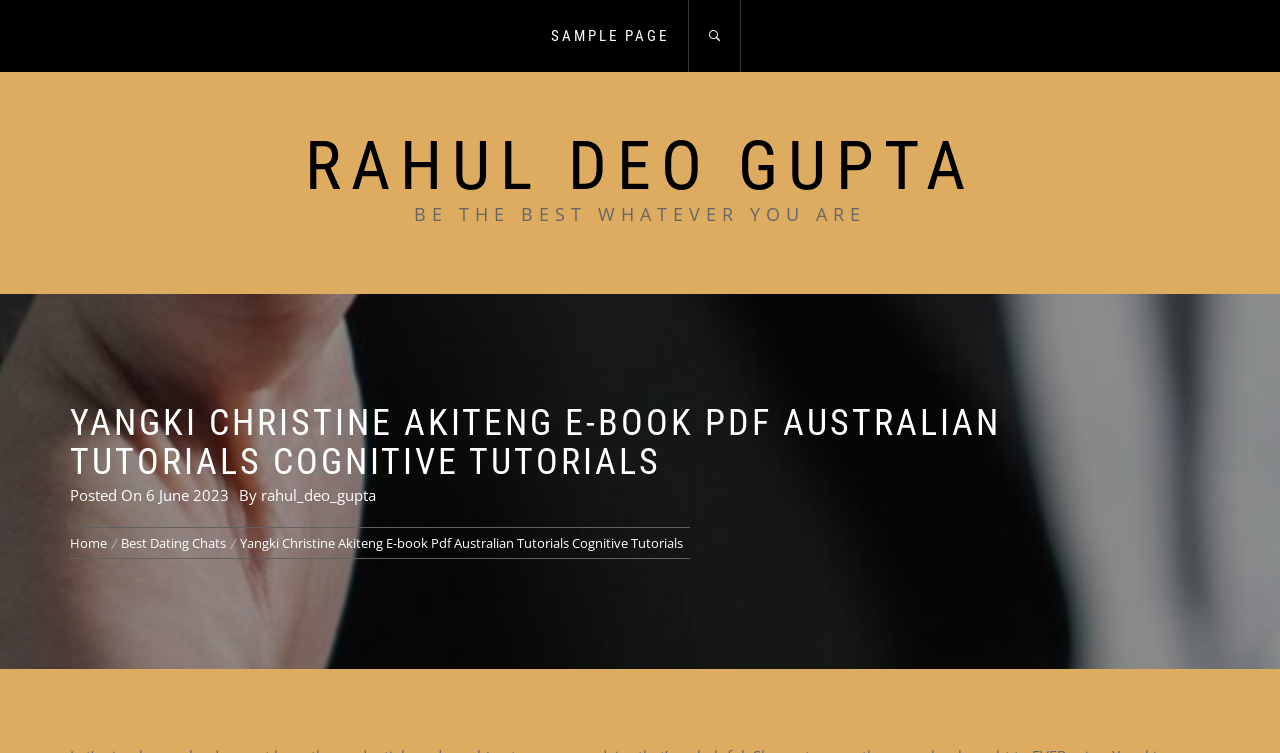What is the name of the e-book?
Answer the question using a single word or phrase, according to the image.

Yangki Christine Akiteng E-book